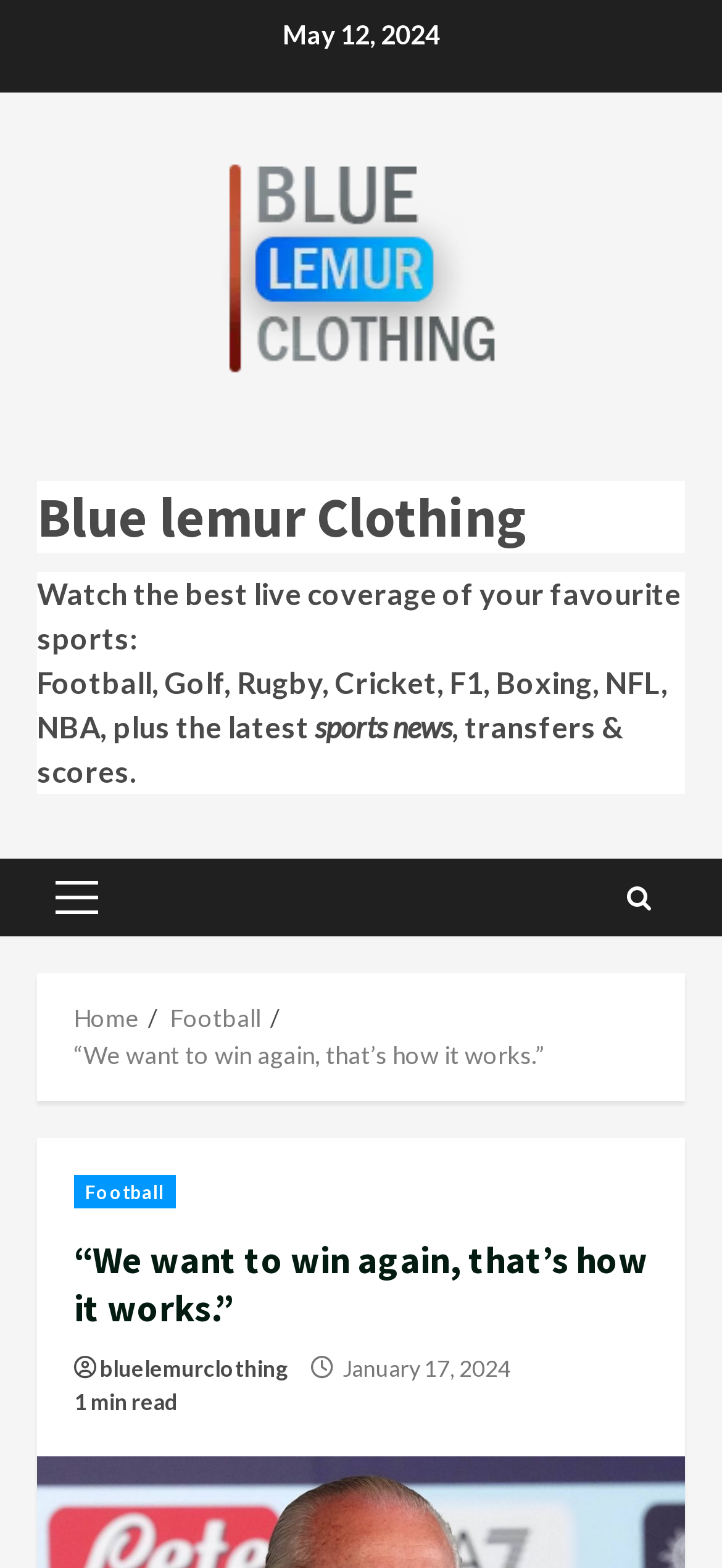Please provide the bounding box coordinate of the region that matches the element description: alt="Blue Lemur Clothing". Coordinates should be in the format (top-left x, top-left y, bottom-right x, bottom-right y) and all values should be between 0 and 1.

[0.308, 0.157, 0.692, 0.179]